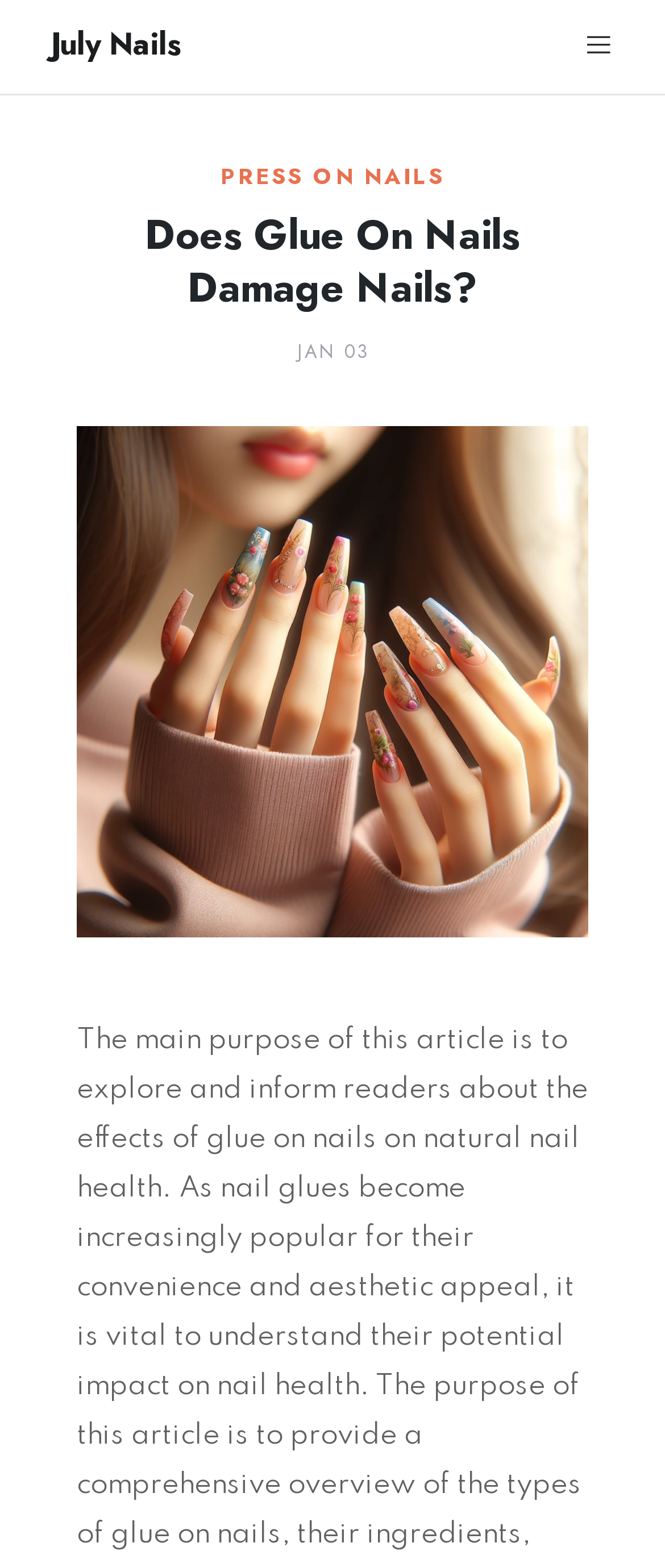Provide a single word or phrase to answer the given question: 
What is the topic of the article?

Glue on nails damage